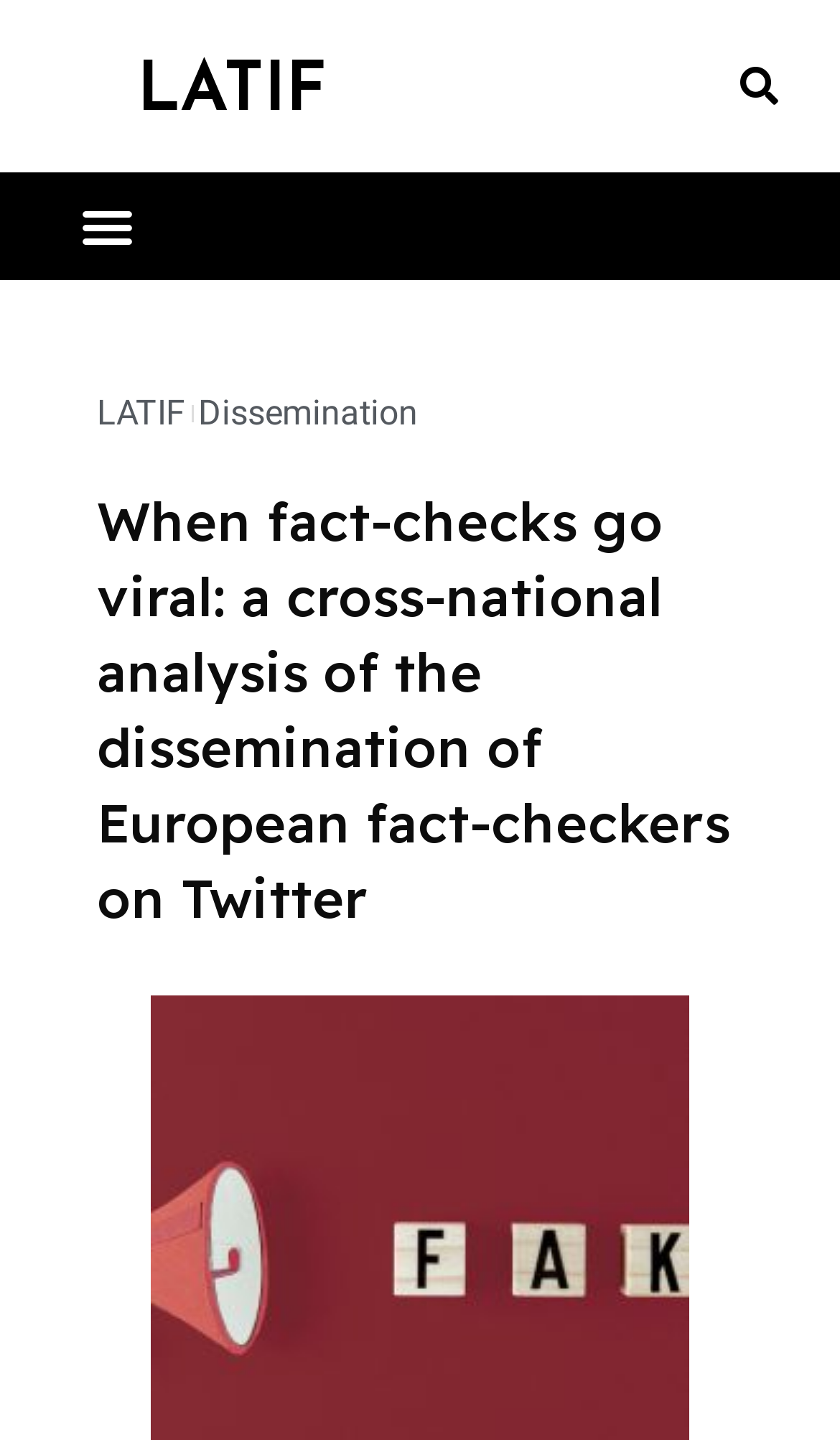Identify the text that serves as the heading for the webpage and generate it.

When fact-checks go viral: a cross-national analysis of the dissemination of European fact-checkers on Twitter